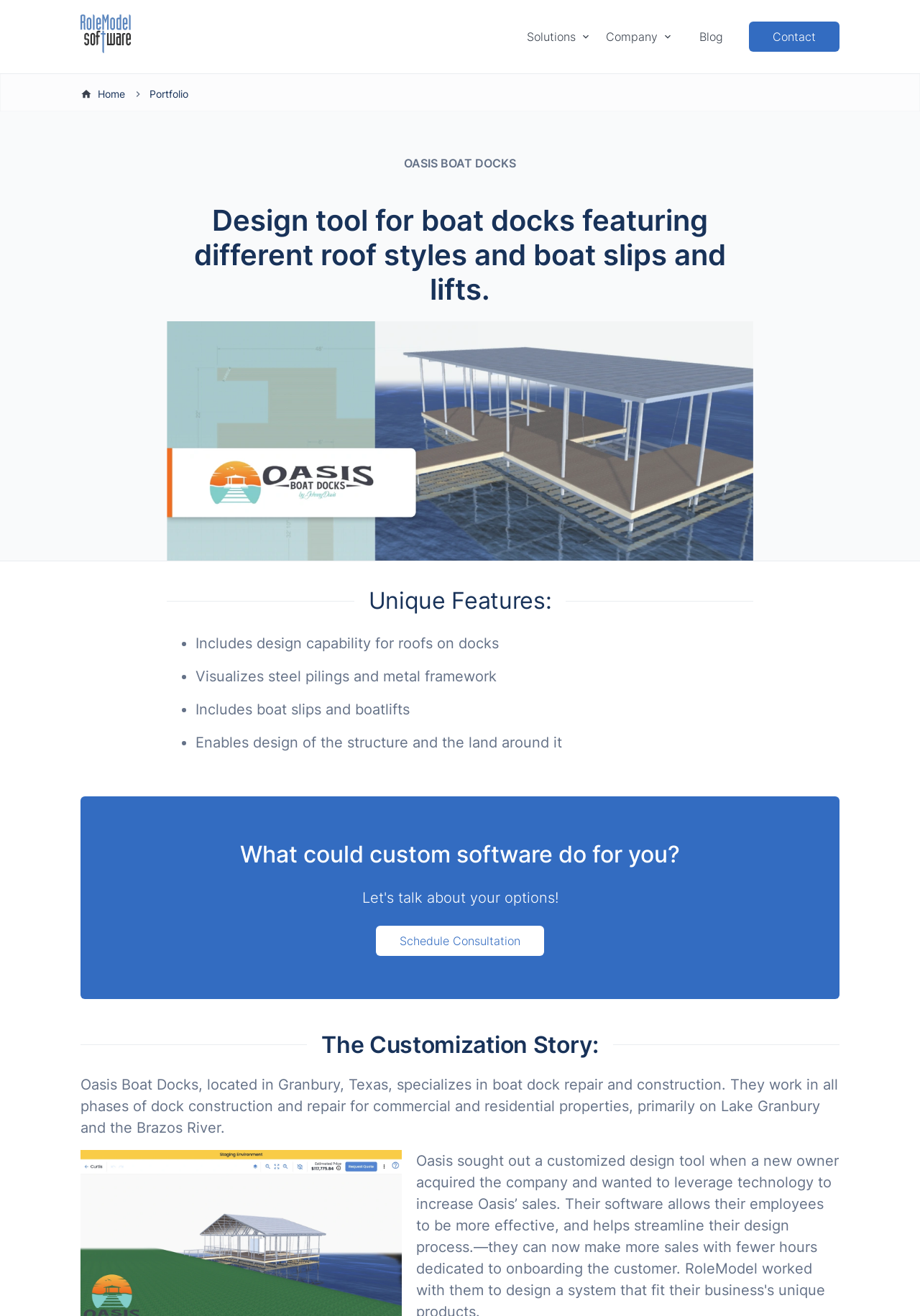Using the information in the image, give a detailed answer to the following question: What is the company name?

I found the company name 'Oasis Boat Docks' in the StaticText element with bounding box coordinates [0.439, 0.119, 0.561, 0.129] and OCR text 'OASIS BOAT DOCKS'.